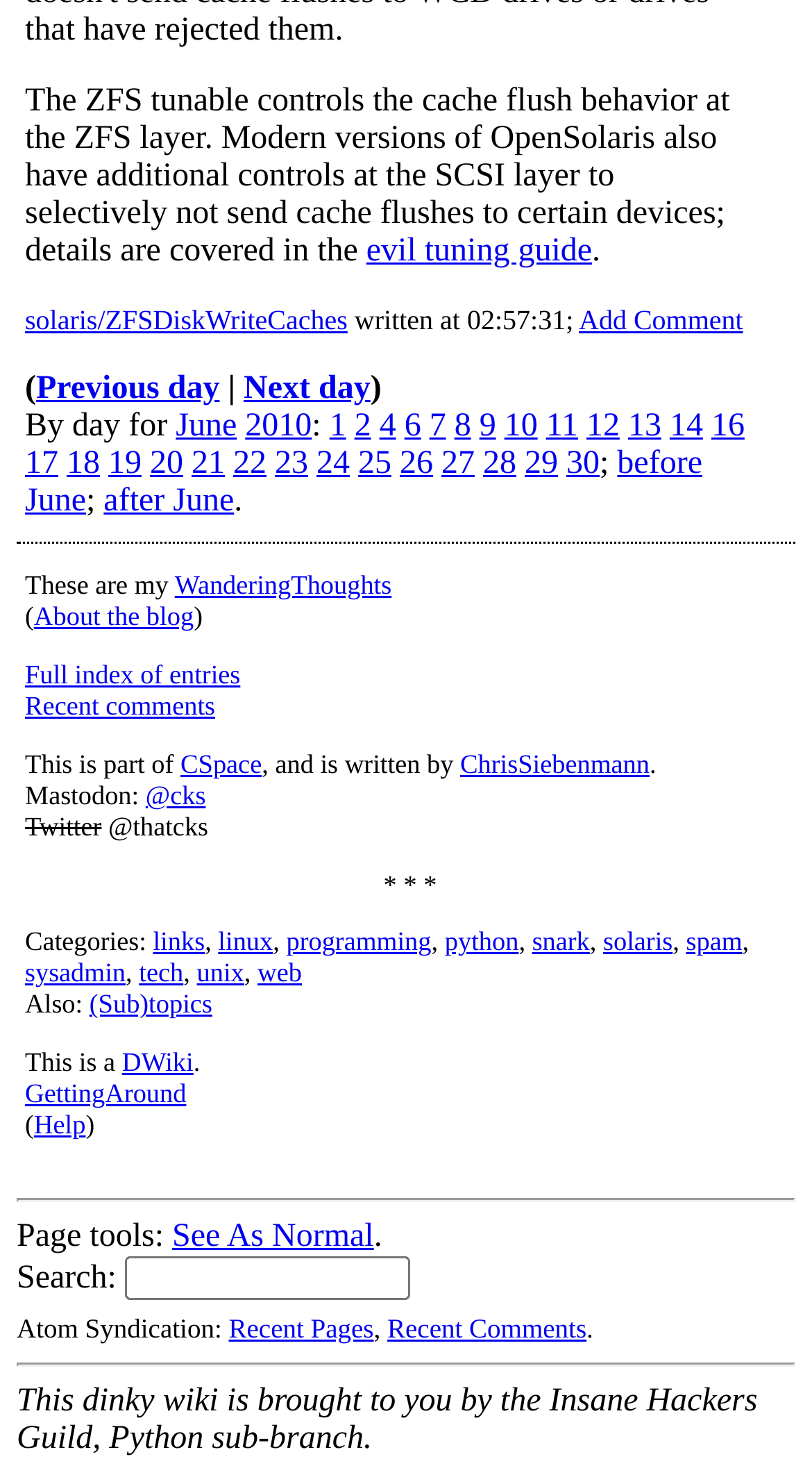What is the name of the blog?
Using the image, give a concise answer in the form of a single word or short phrase.

WanderingThoughts